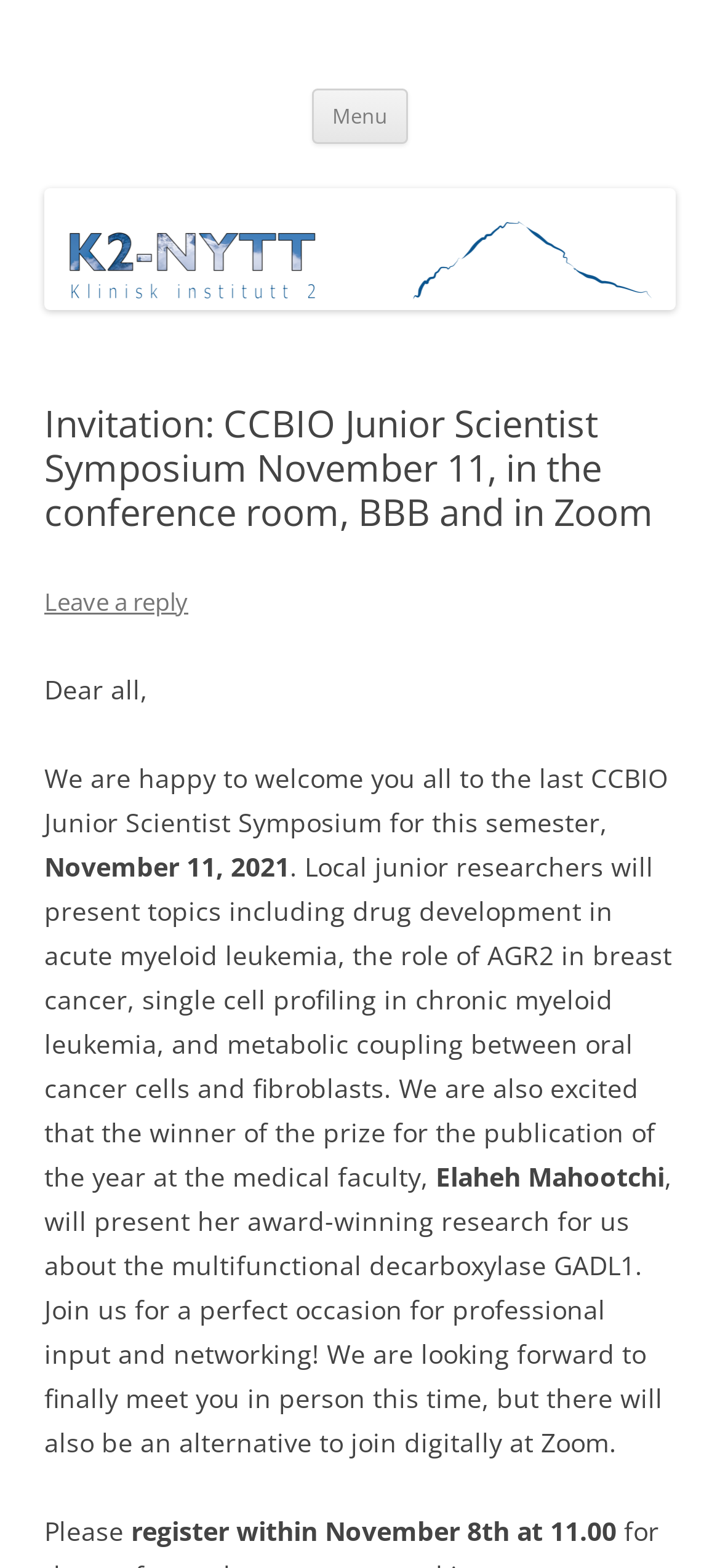Based on the element description Menu, identify the bounding box of the UI element in the given webpage screenshot. The coordinates should be in the format (top-left x, top-left y, bottom-right x, bottom-right y) and must be between 0 and 1.

[0.433, 0.056, 0.567, 0.091]